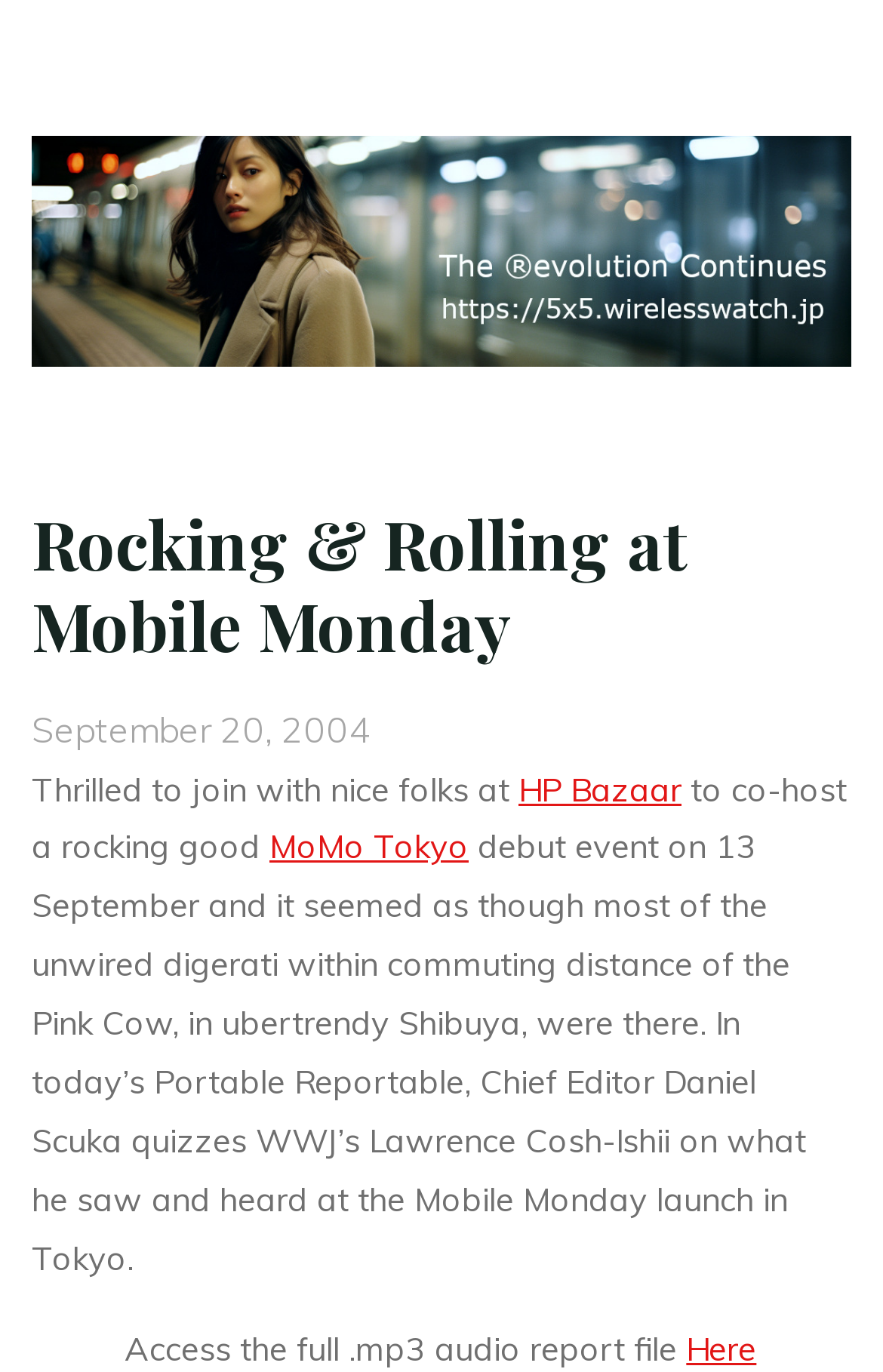What is the name of the publication that Chief Editor Daniel Scuka is from?
Please provide an in-depth and detailed response to the question.

I found the text 'In today’s Portable Reportable, Chief Editor Daniel Scuka quizzes...' which indicates that Daniel Scuka is the Chief Editor of Portable Reportable.